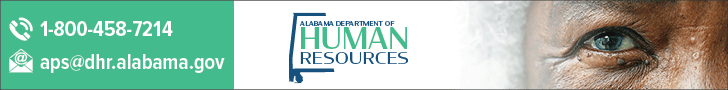Examine the image carefully and respond to the question with a detailed answer: 
What is emphasized in bold blue lettering?

The title 'ALABAMA DEPARTMENT OF HUMAN RESOURCES' is prominently displayed in the center of the banner, and the words 'HUMAN RESOURCES' are emphasized in bold blue lettering to draw attention to the department's role in providing resources and support.